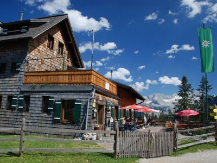Provide your answer to the question using just one word or phrase: What is the color of the sky in the image?

Blue